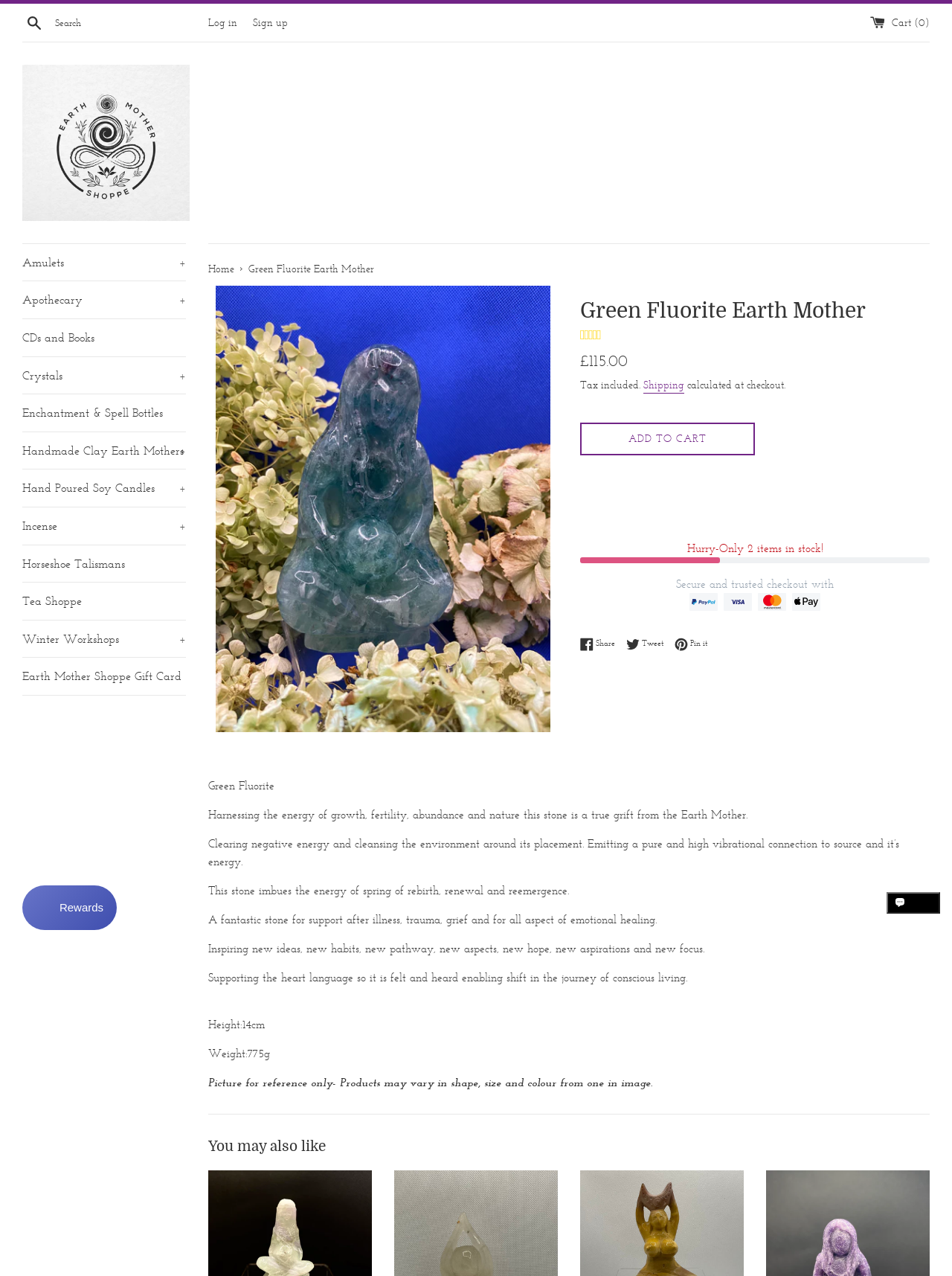Pinpoint the bounding box coordinates of the clickable element needed to complete the instruction: "Add Green Fluorite Earth Mother to cart". The coordinates should be provided as four float numbers between 0 and 1: [left, top, right, bottom].

[0.609, 0.331, 0.793, 0.357]